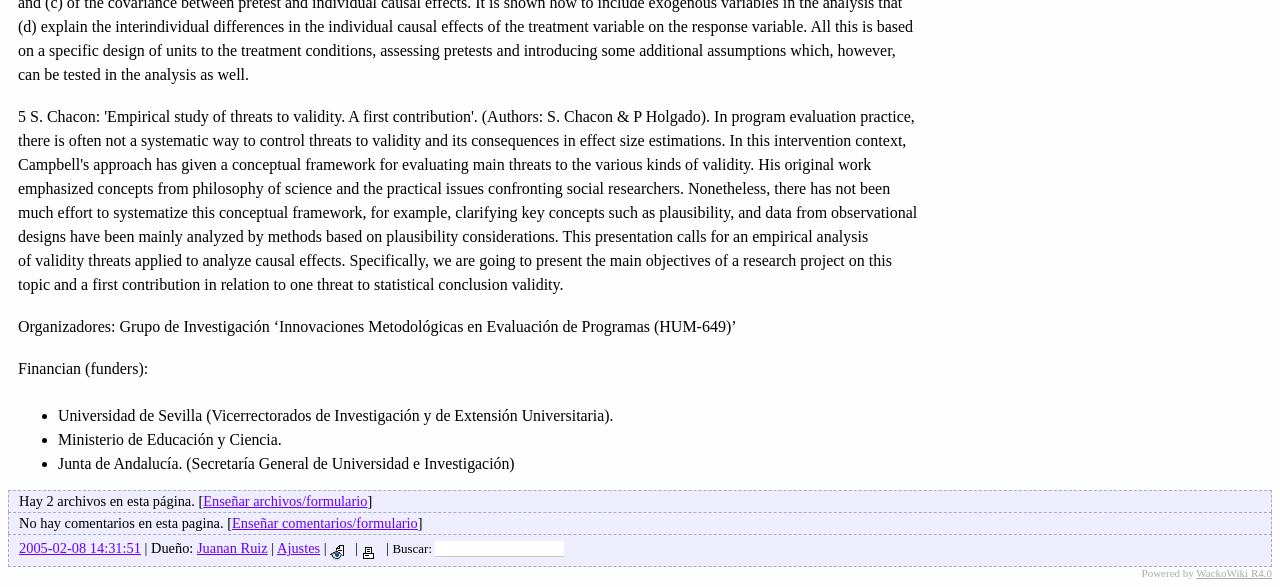Give a short answer using one word or phrase for the question:
What is the name of the research group?

Innovaciones Metodológicas en Evaluación de Programas